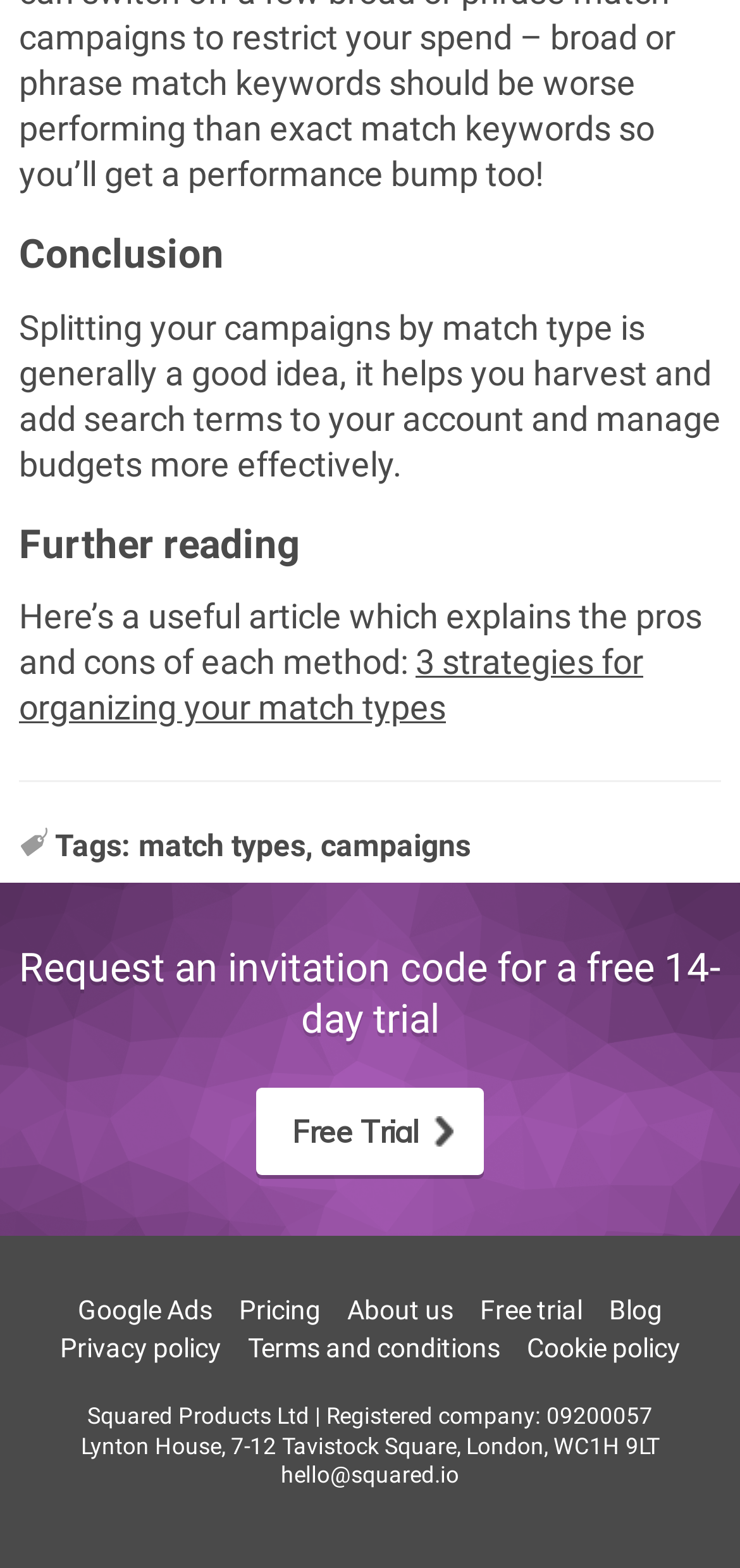What is the topic of the article? Examine the screenshot and reply using just one word or a brief phrase.

Campaigns